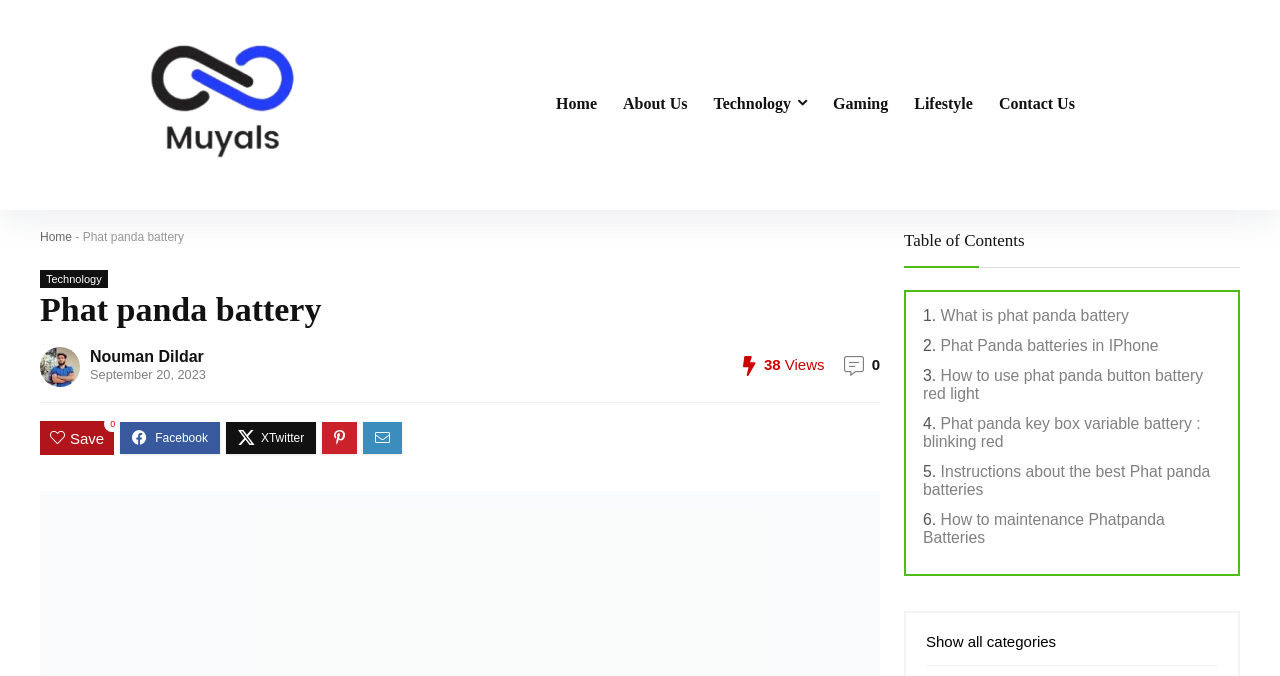Locate the bounding box coordinates of the element that should be clicked to fulfill the instruction: "View the 'What is phat panda battery' article".

[0.735, 0.454, 0.882, 0.479]